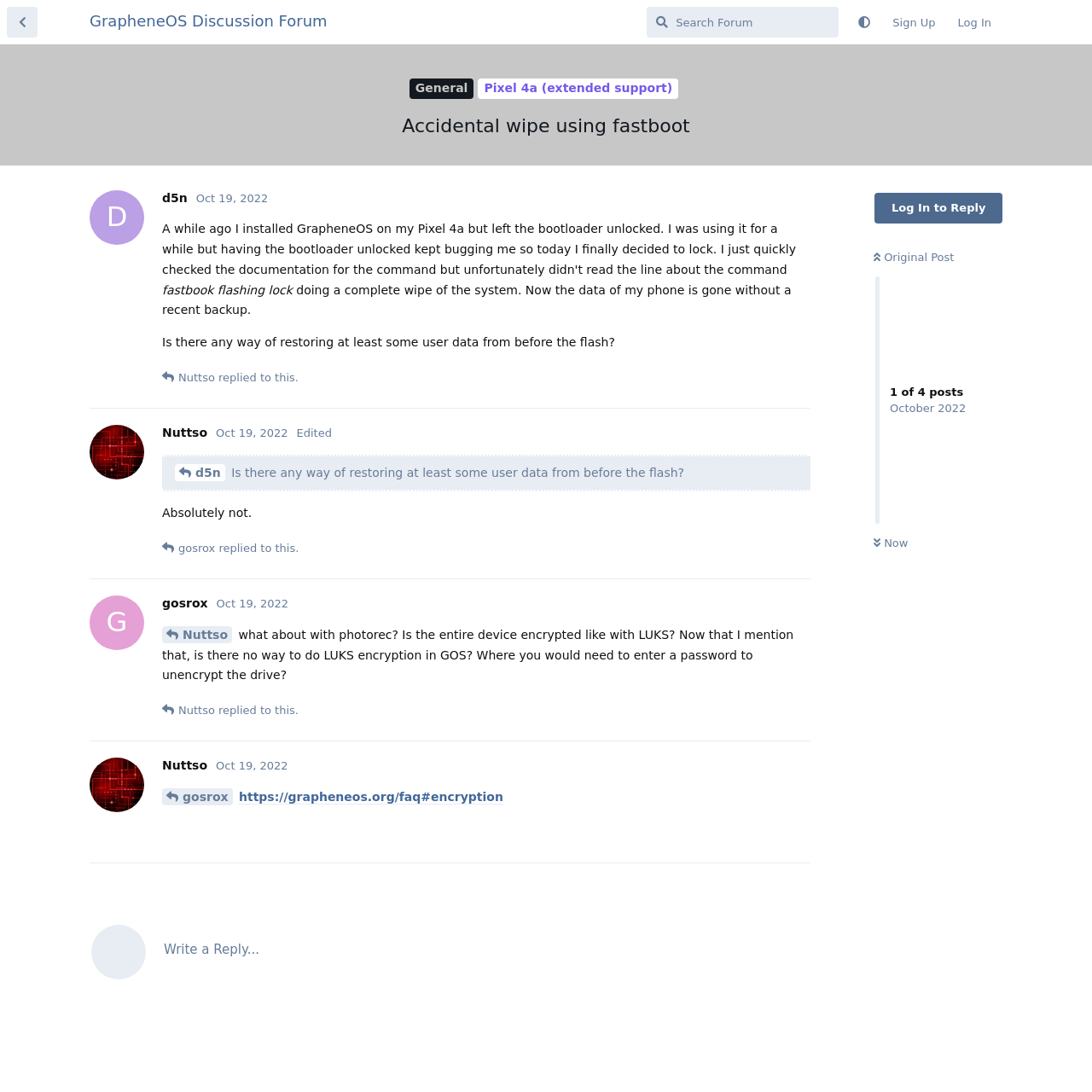Create a detailed summary of the webpage's content and design.

This webpage is a discussion forum for GrapheneOS, a mobile operating system. At the top, there is a navigation bar with links to "Back to Discussion List", "GrapheneOS Discussion Forum", a search bar, and buttons to "Sign Up" and "Log In". Below the navigation bar, there is a main content area with a header section that displays the title of the current discussion thread, "Accidental wipe using fastboot".

The main content area is divided into several sections, each representing a post in the discussion thread. Each post has a header section with the username of the poster, the date and time of the post, and a "Reply" button. The post content is displayed below the header section, which may include text, links, and quotes from other posts.

There are four posts in total, each with a similar structure. The first post is from "D d5n" and discusses the issue of accidentally wiping the phone's data using fastboot. The second post is from "Nuttso" and responds to the first post. The third post is from "G gosrox" and continues the discussion. The fourth post is again from "Nuttso" and provides more information and asks additional questions.

At the bottom of the page, there is a button to "Write a Reply..." to the discussion thread.